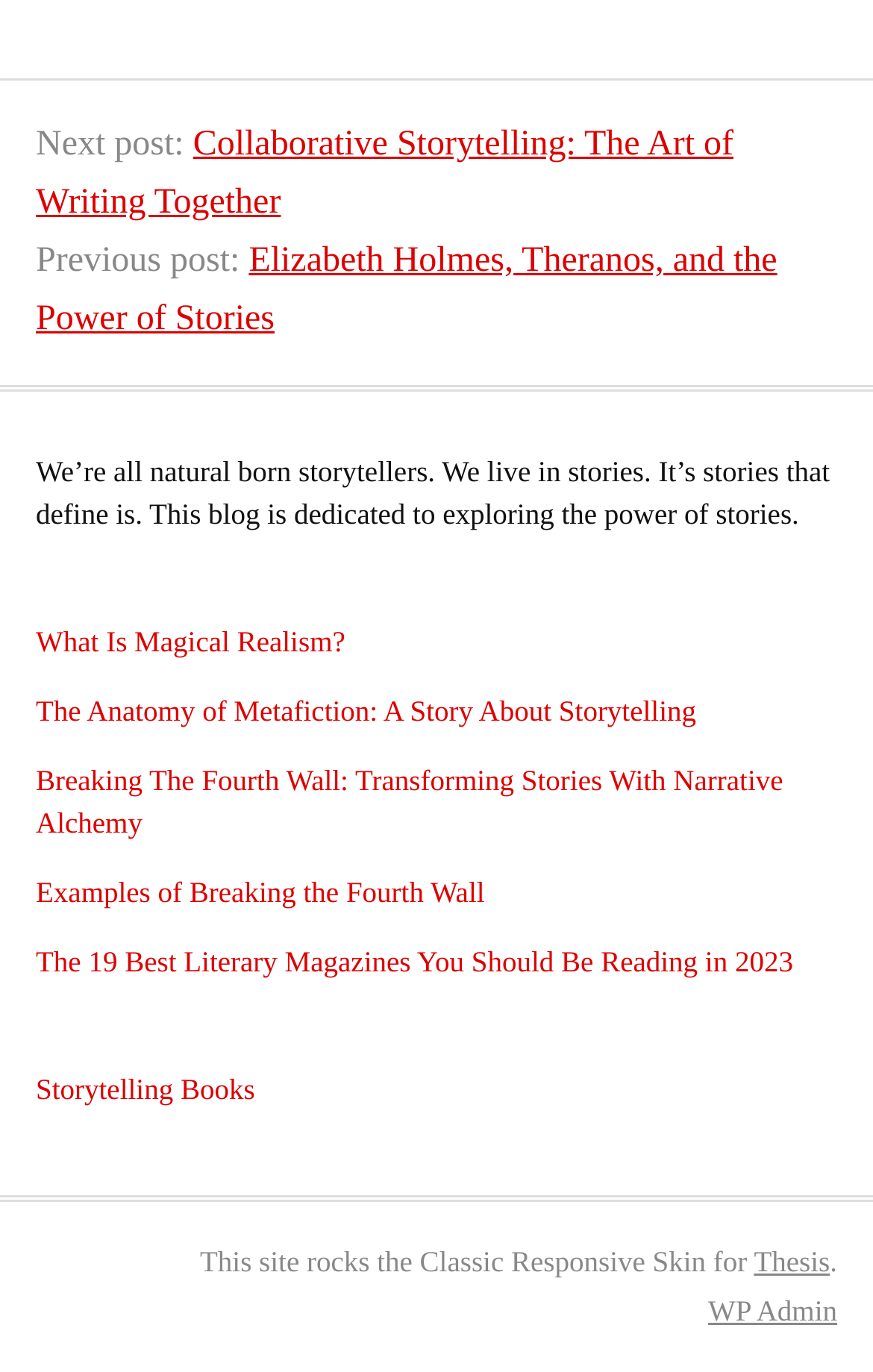Please determine the bounding box coordinates of the section I need to click to accomplish this instruction: "Learn about magical realism".

[0.041, 0.455, 0.396, 0.48]